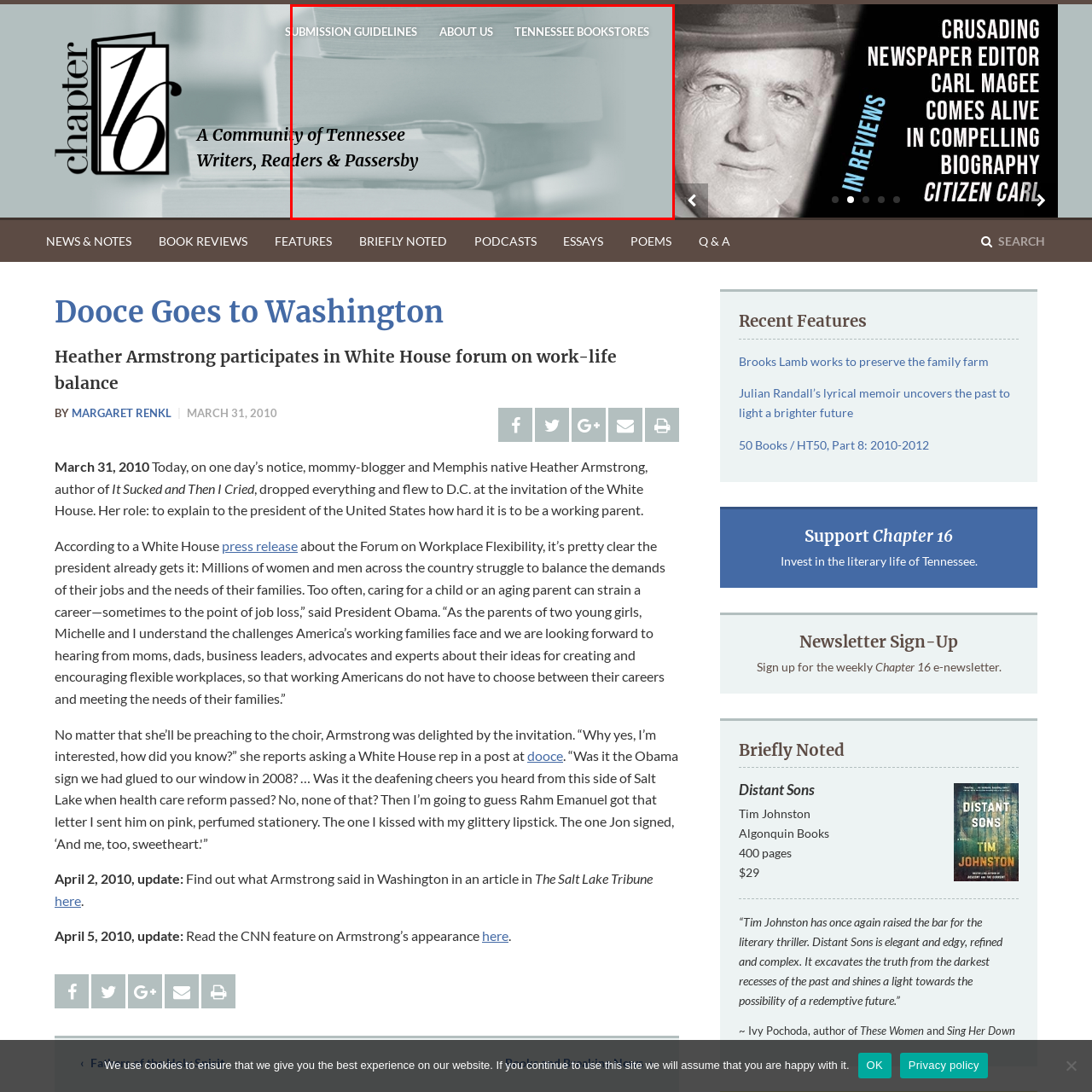What does the image symbolize?
Analyze the image within the red frame and provide a concise answer using only one word or a short phrase.

Rich literary culture